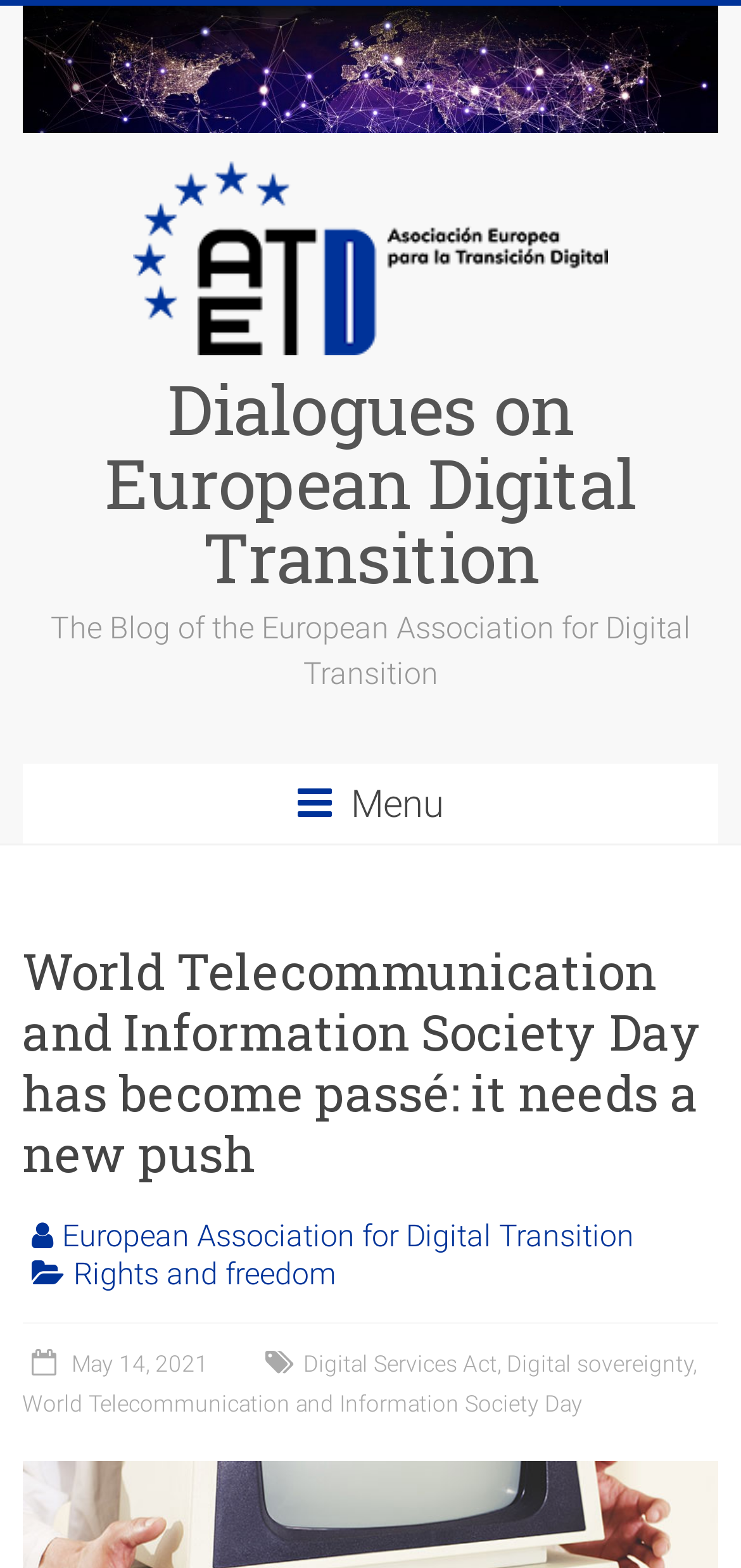Locate the coordinates of the bounding box for the clickable region that fulfills this instruction: "follow the link to European Association for Digital Transition".

[0.084, 0.776, 0.856, 0.799]